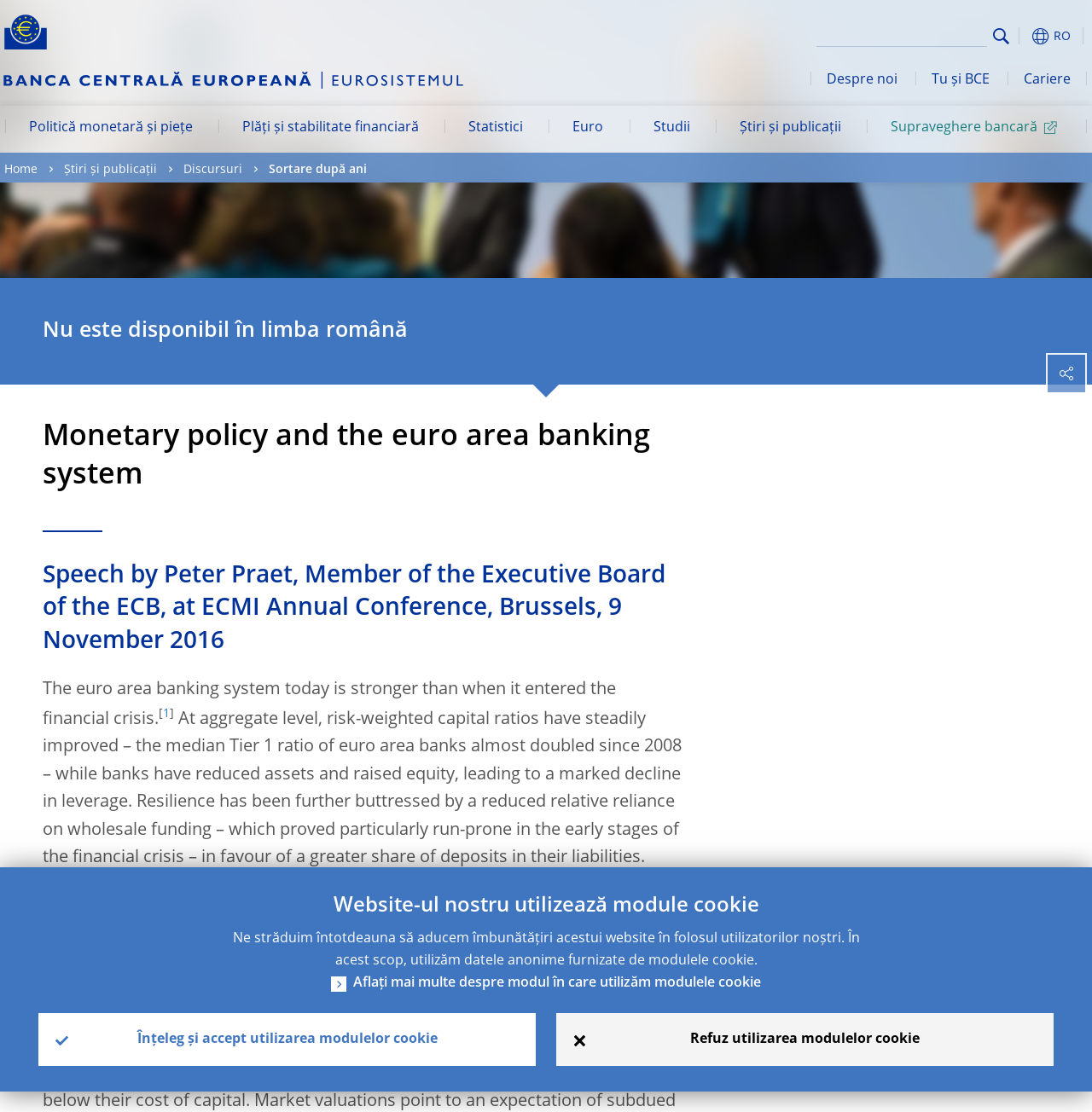Given the description of the UI element: "alt="Go to our homepage"", predict the bounding box coordinates in the form of [left, top, right, bottom], with each value being a float between 0 and 1.

[0.0, 0.065, 0.428, 0.08]